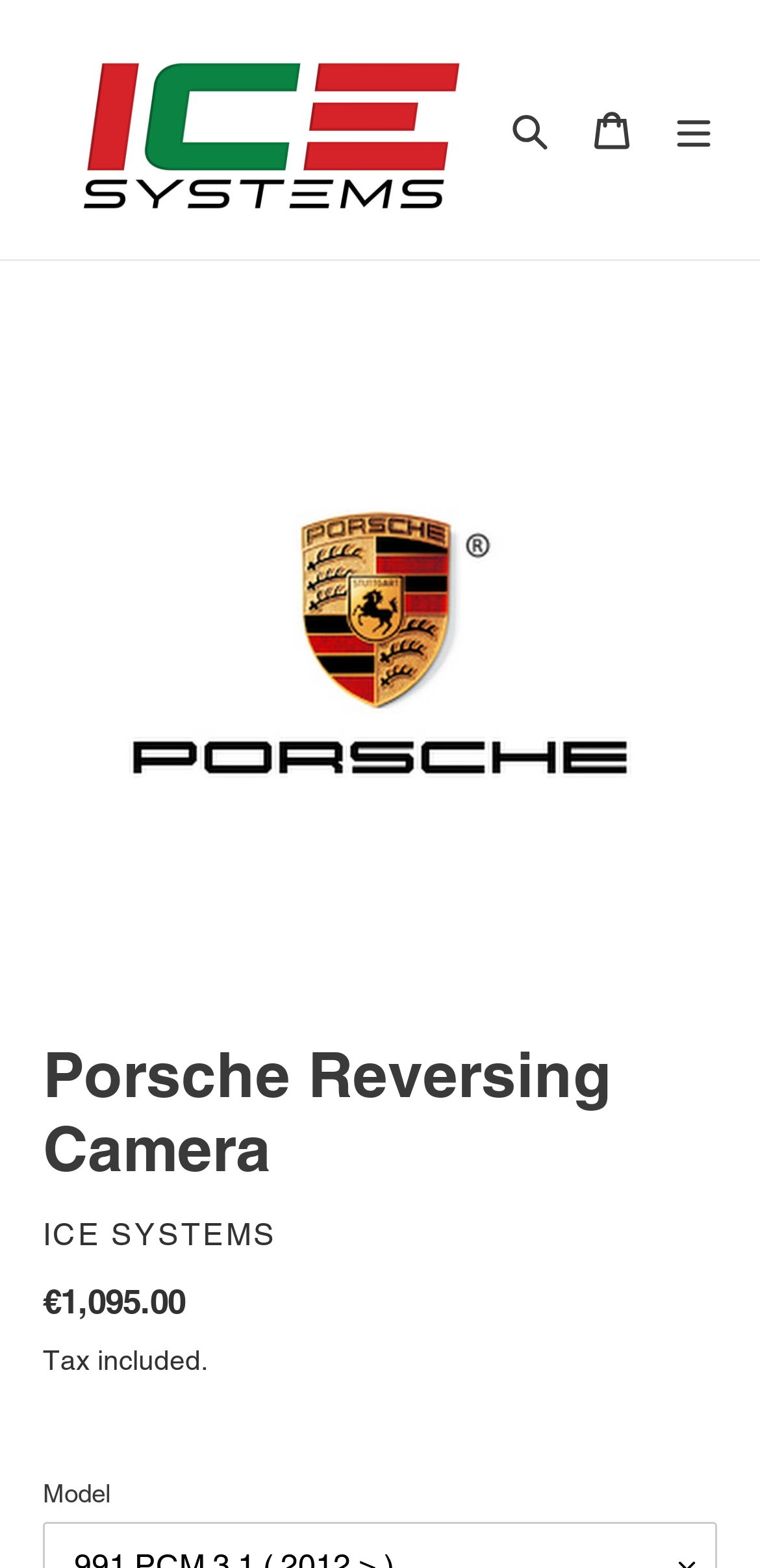Can you find and provide the main heading text of this webpage?

Porsche Reversing Camera